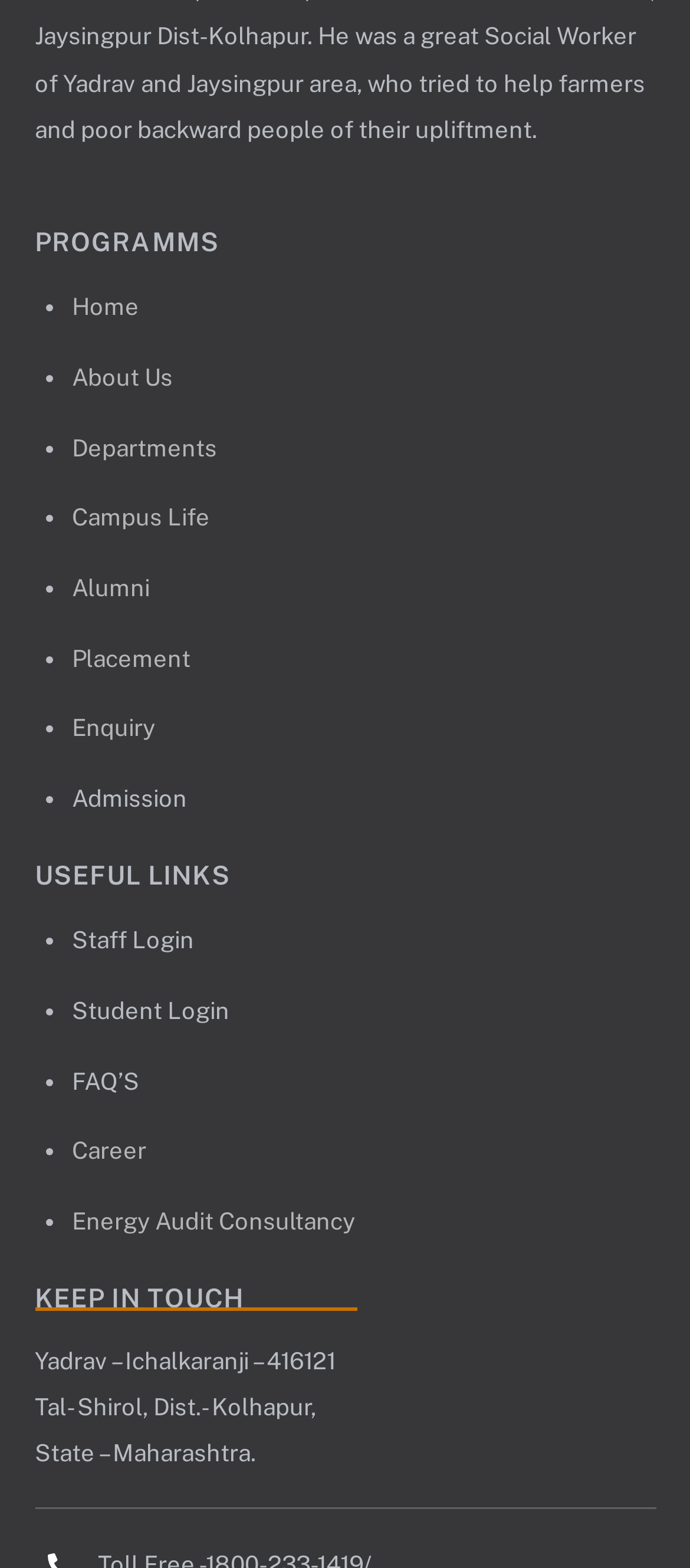Given the element description: "Usercentrics Consent Management", predict the bounding box coordinates of this UI element. The coordinates must be four float numbers between 0 and 1, given as [left, top, right, bottom].

None